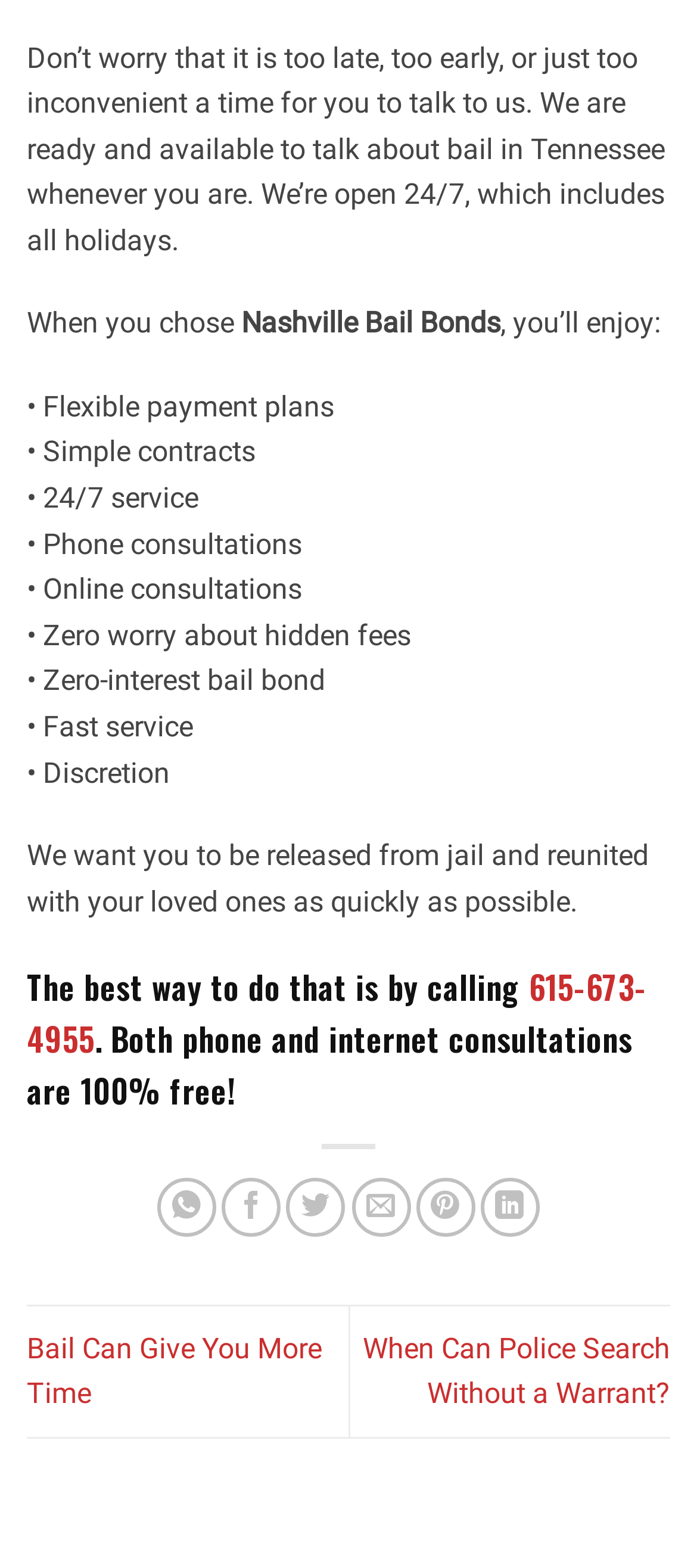Identify the bounding box coordinates of the area that should be clicked in order to complete the given instruction: "Email to a friend". The bounding box coordinates should be four float numbers between 0 and 1, i.e., [left, top, right, bottom].

[0.504, 0.752, 0.589, 0.789]